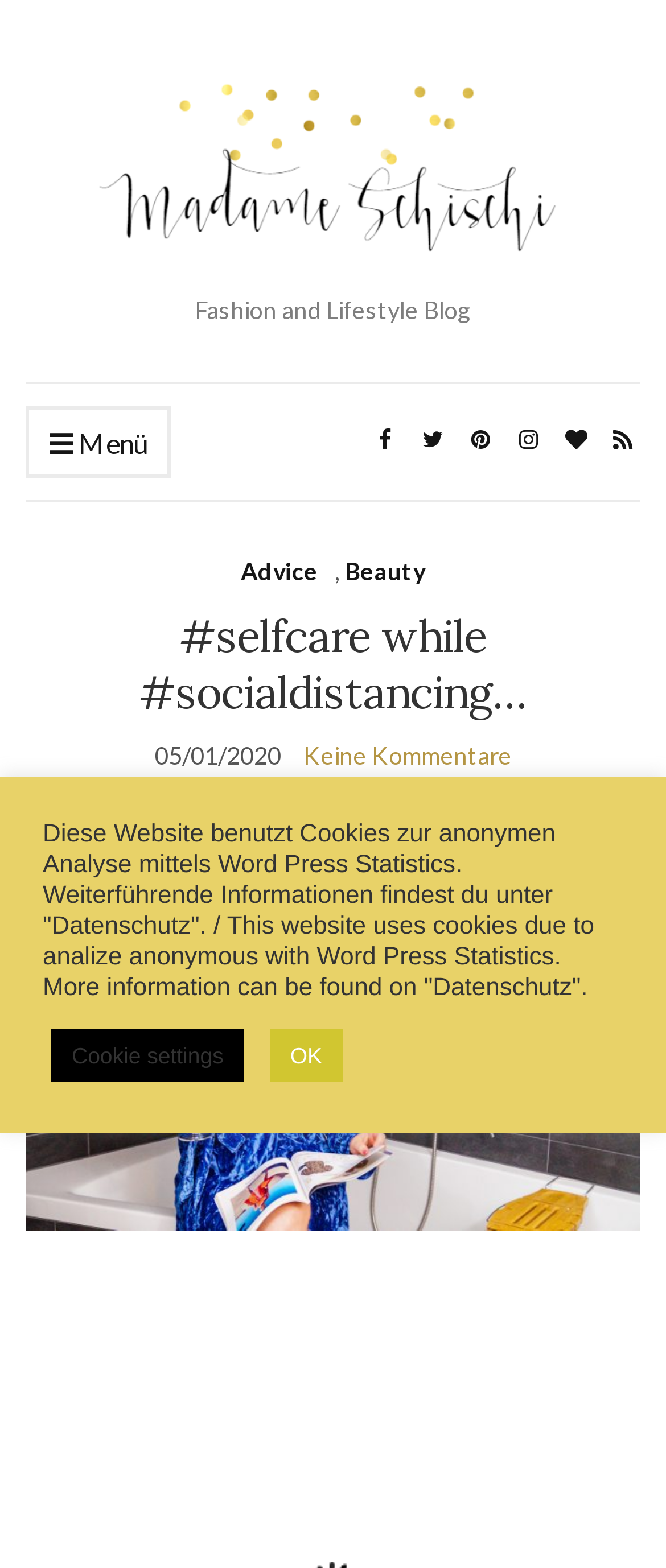What is the name of the blog?
Look at the image and respond with a one-word or short-phrase answer.

Madame Schischi